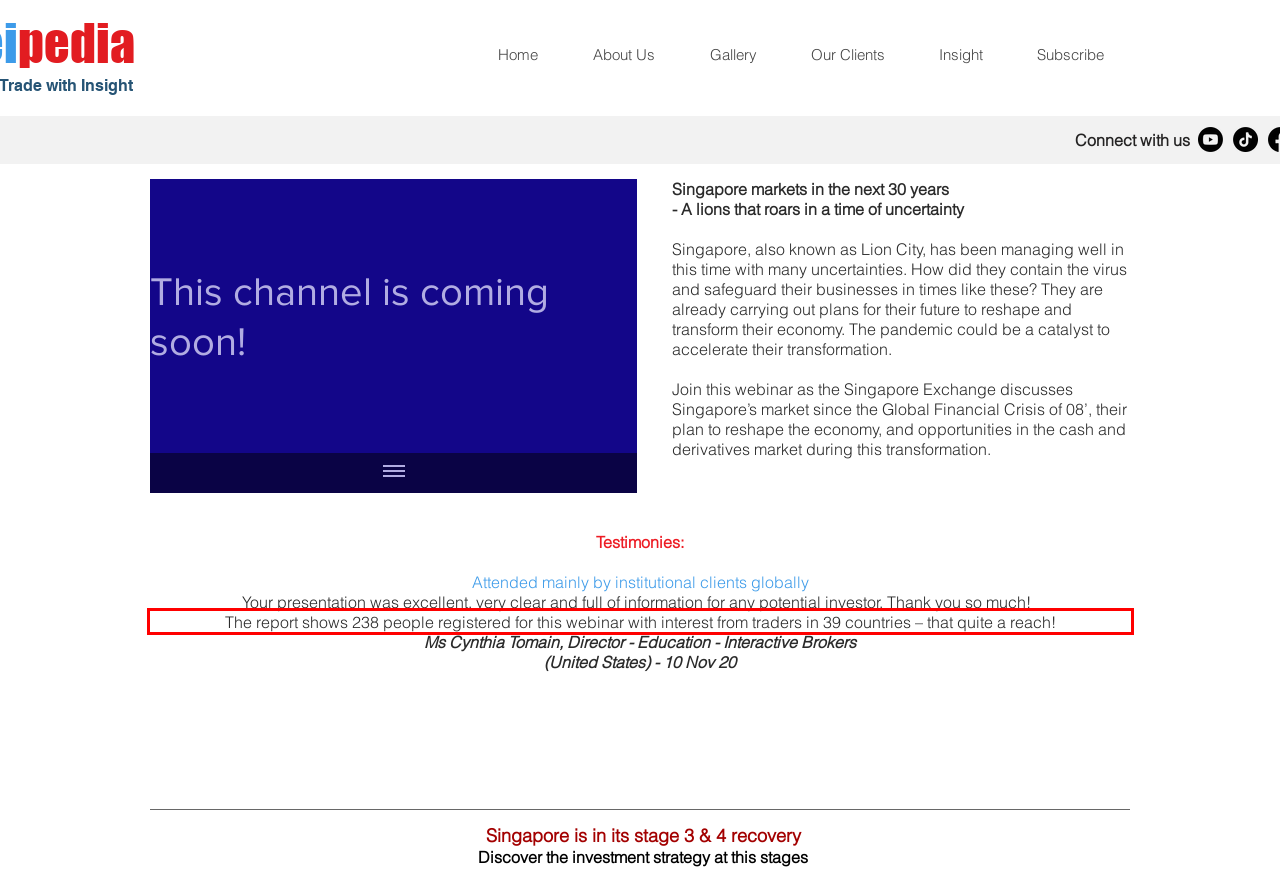Identify the text inside the red bounding box in the provided webpage screenshot and transcribe it.

The report shows 238 people registered for this webinar with interest from traders in 39 countries – that quite a reach!